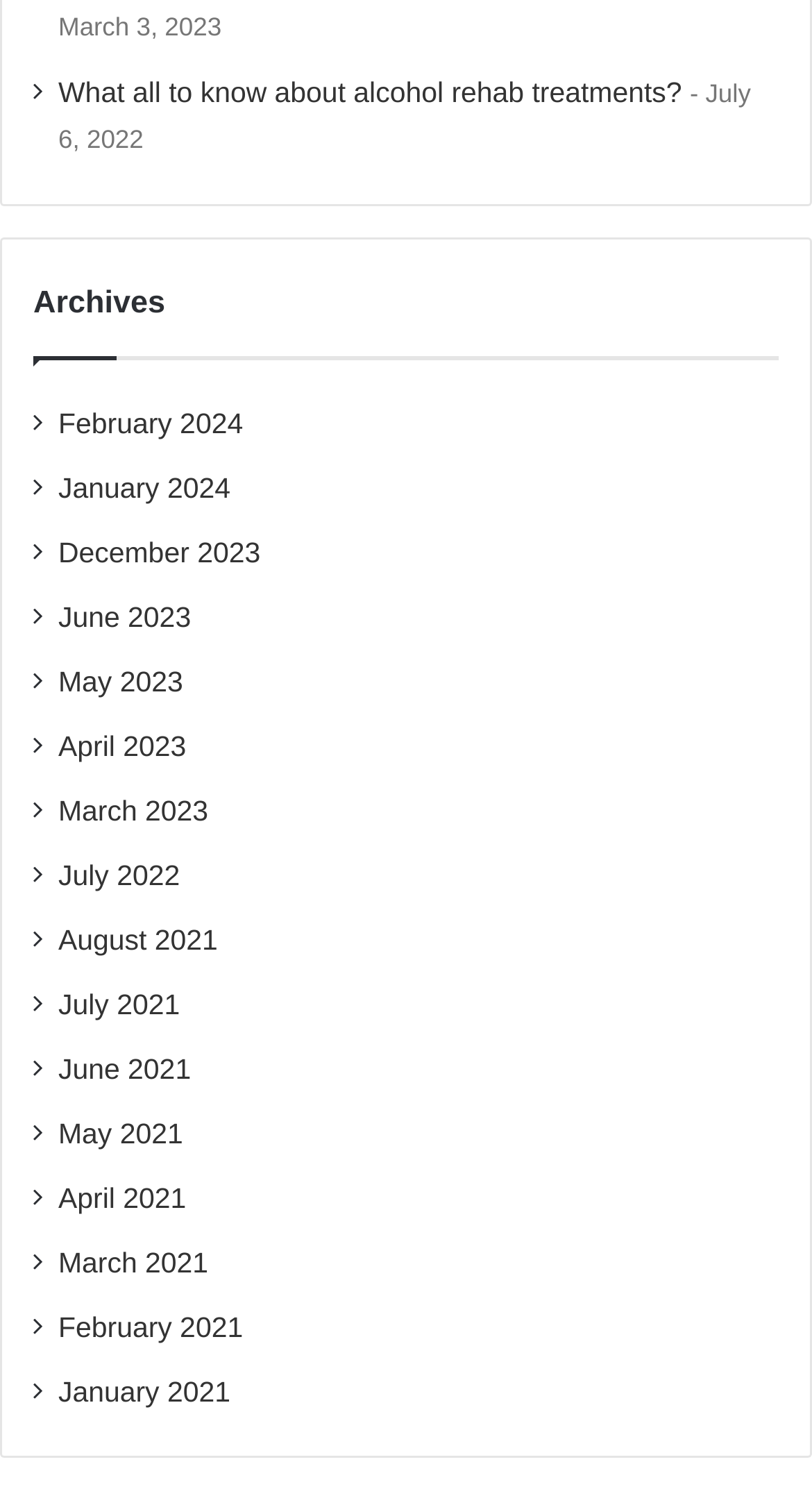Please specify the coordinates of the bounding box for the element that should be clicked to carry out this instruction: "explore July 2021". The coordinates must be four float numbers between 0 and 1, formatted as [left, top, right, bottom].

[0.072, 0.653, 0.222, 0.682]